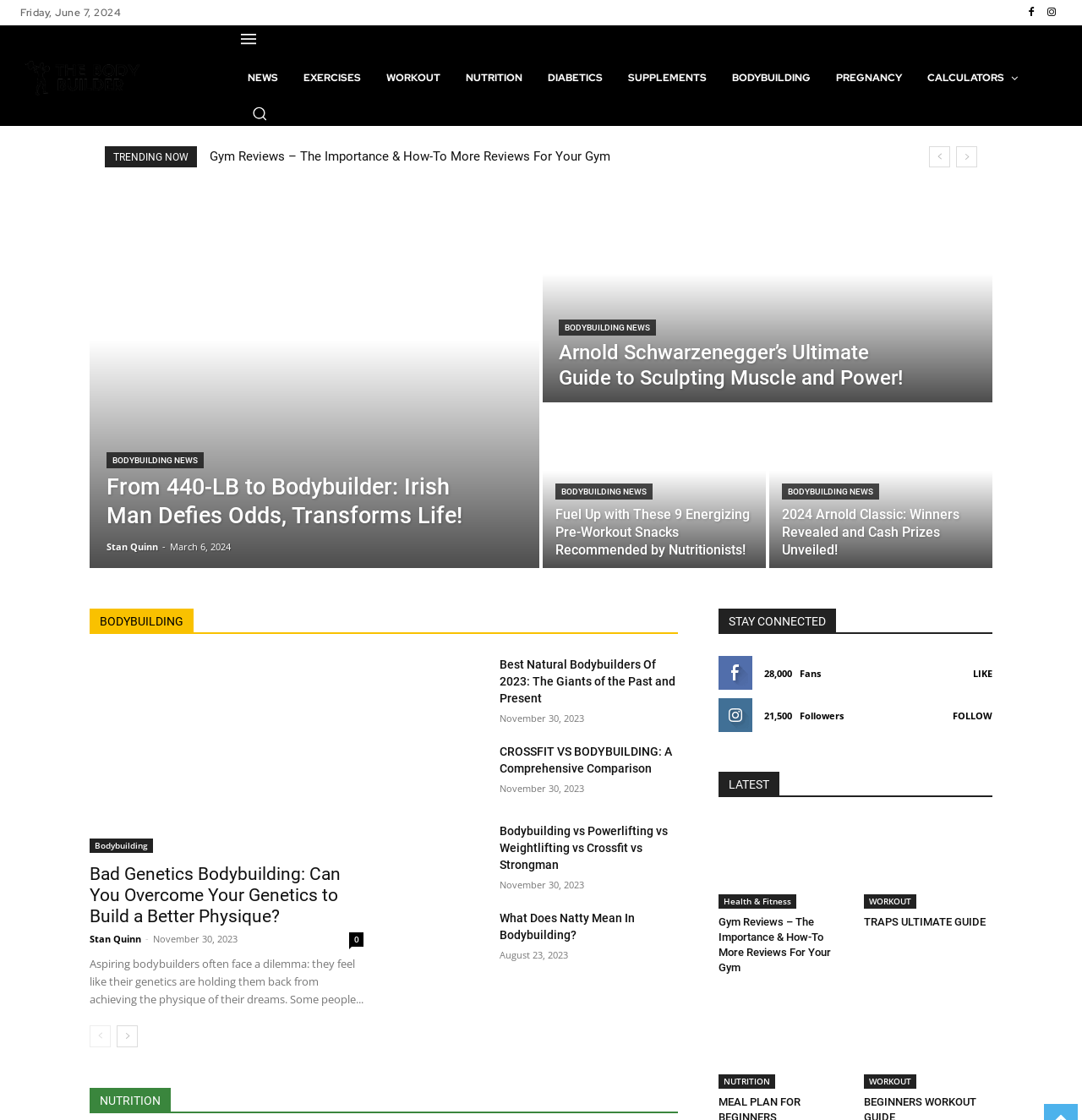Determine the bounding box coordinates of the clickable element necessary to fulfill the instruction: "Read the 'Gym Reviews – The Importance & How-To More Reviews For Your Gym' article". Provide the coordinates as four float numbers within the 0 to 1 range, i.e., [left, top, right, bottom].

[0.194, 0.131, 0.564, 0.149]